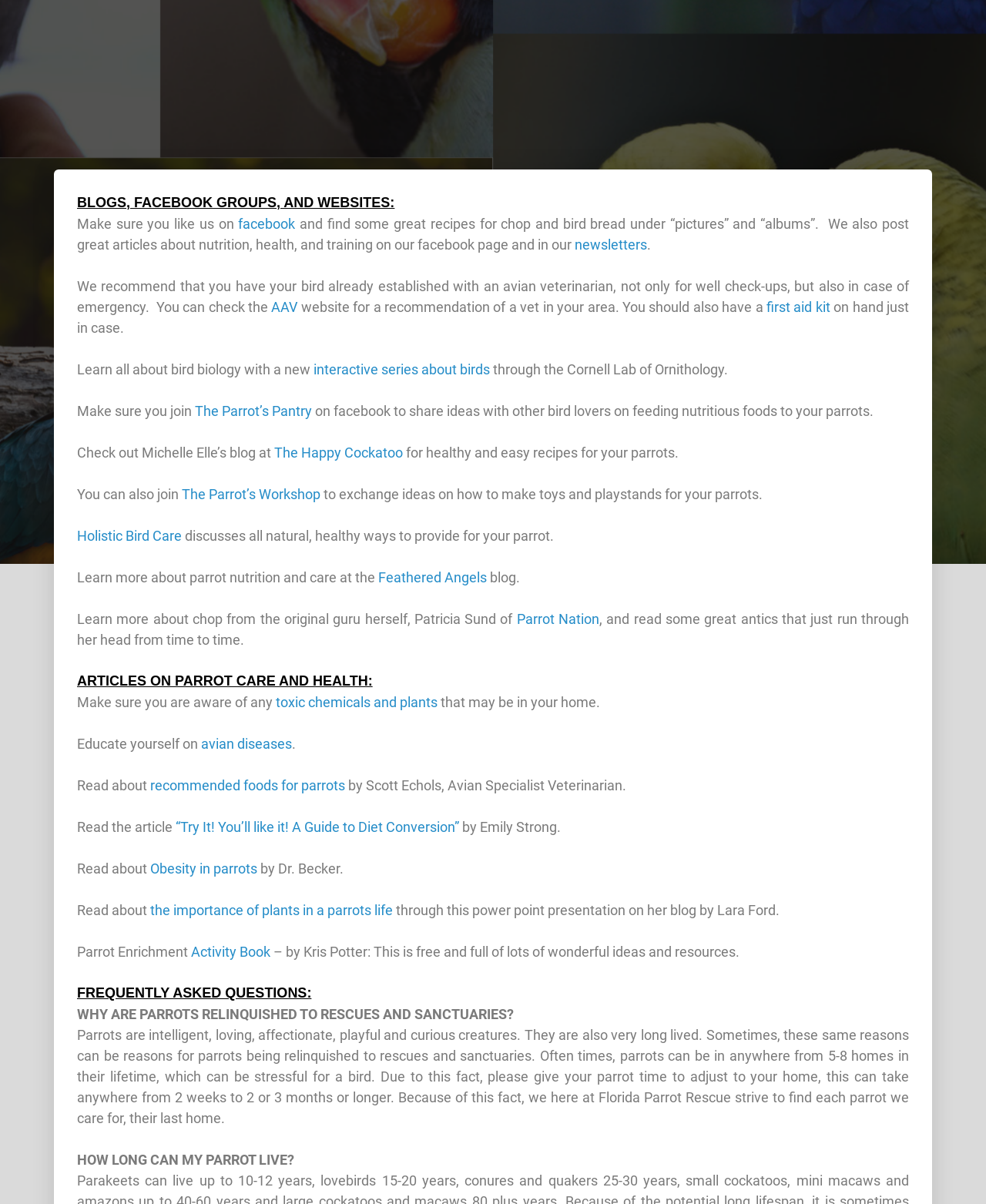From the webpage screenshot, predict the bounding box coordinates (top-left x, top-left y, bottom-right x, bottom-right y) for the UI element described here: Books

None